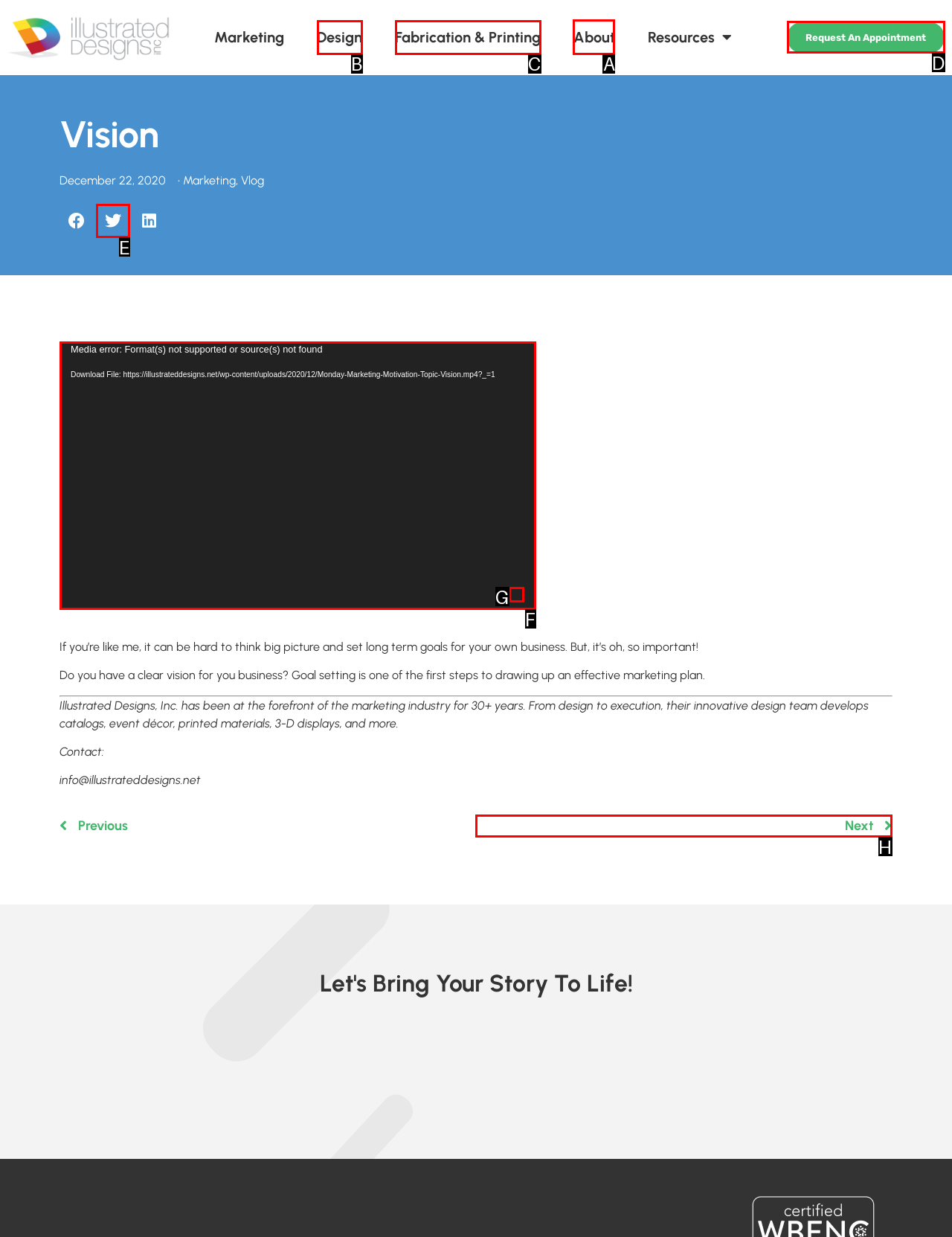Identify the letter of the correct UI element to fulfill the task: Go to the 'About' page from the given options in the screenshot.

A